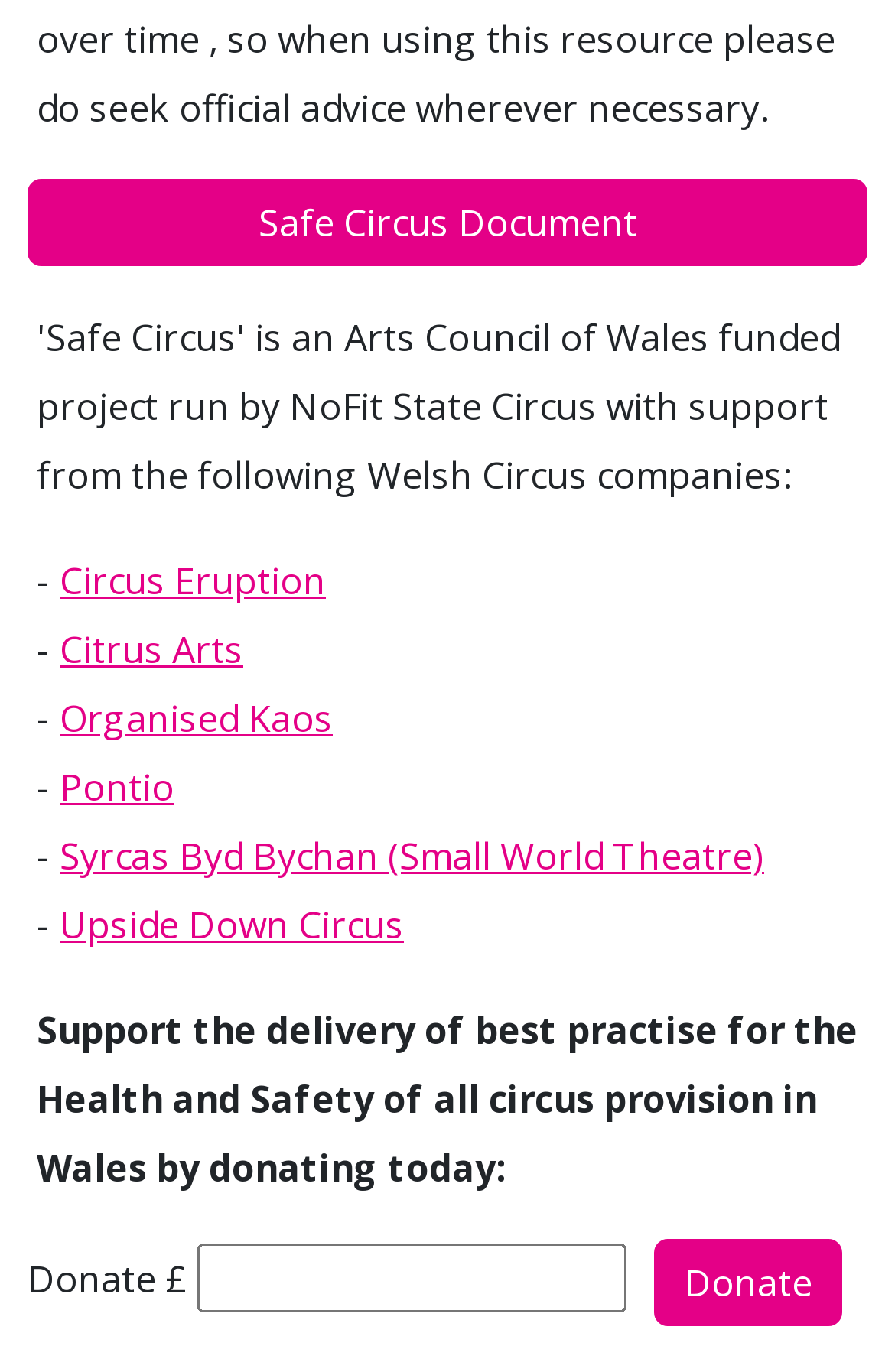What is the default donation amount? Based on the screenshot, please respond with a single word or phrase.

None